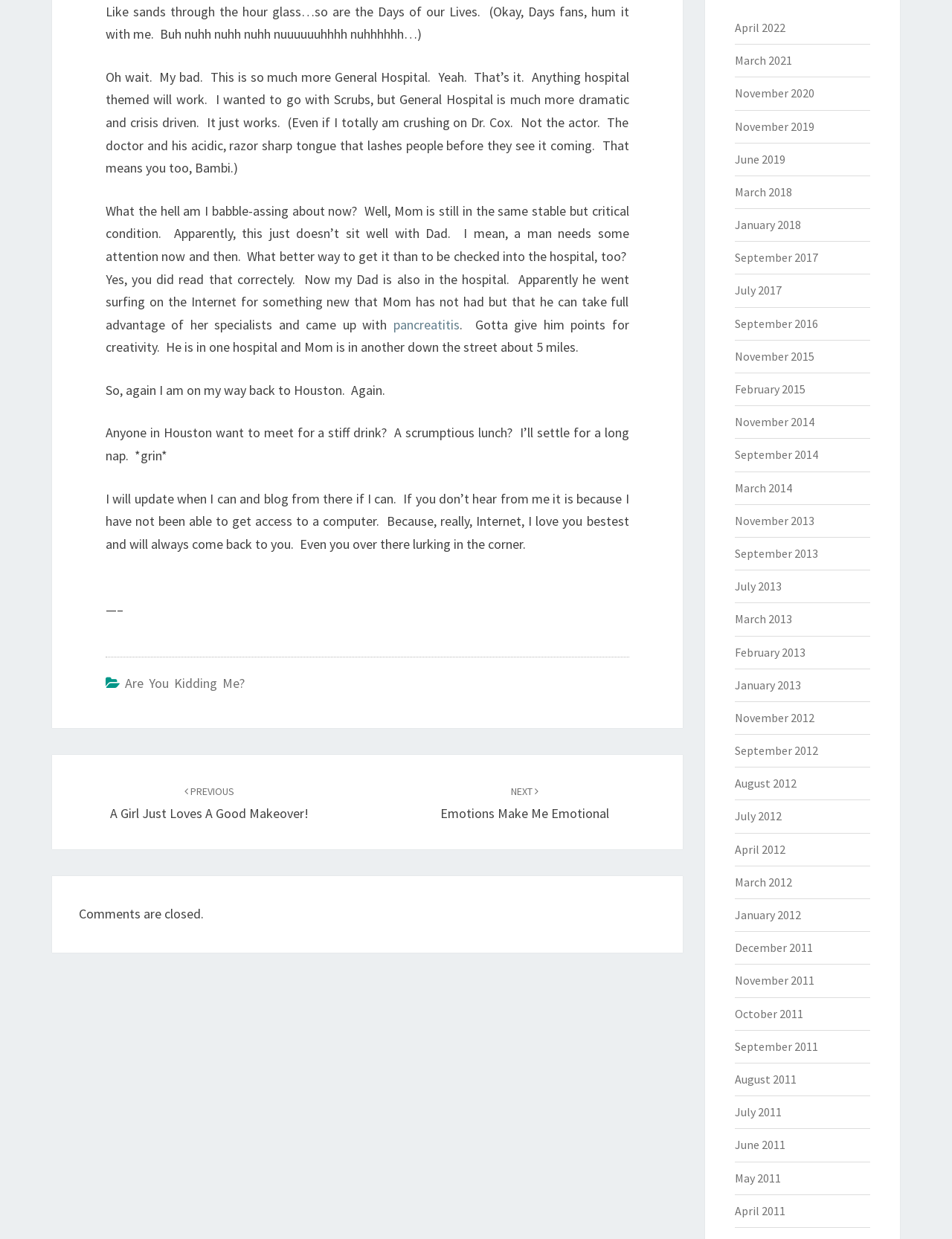Bounding box coordinates are to be given in the format (top-left x, top-left y, bottom-right x, bottom-right y). All values must be floating point numbers between 0 and 1. Provide the bounding box coordinate for the UI element described as: NEXT Emotions make me emotional

[0.463, 0.631, 0.64, 0.663]